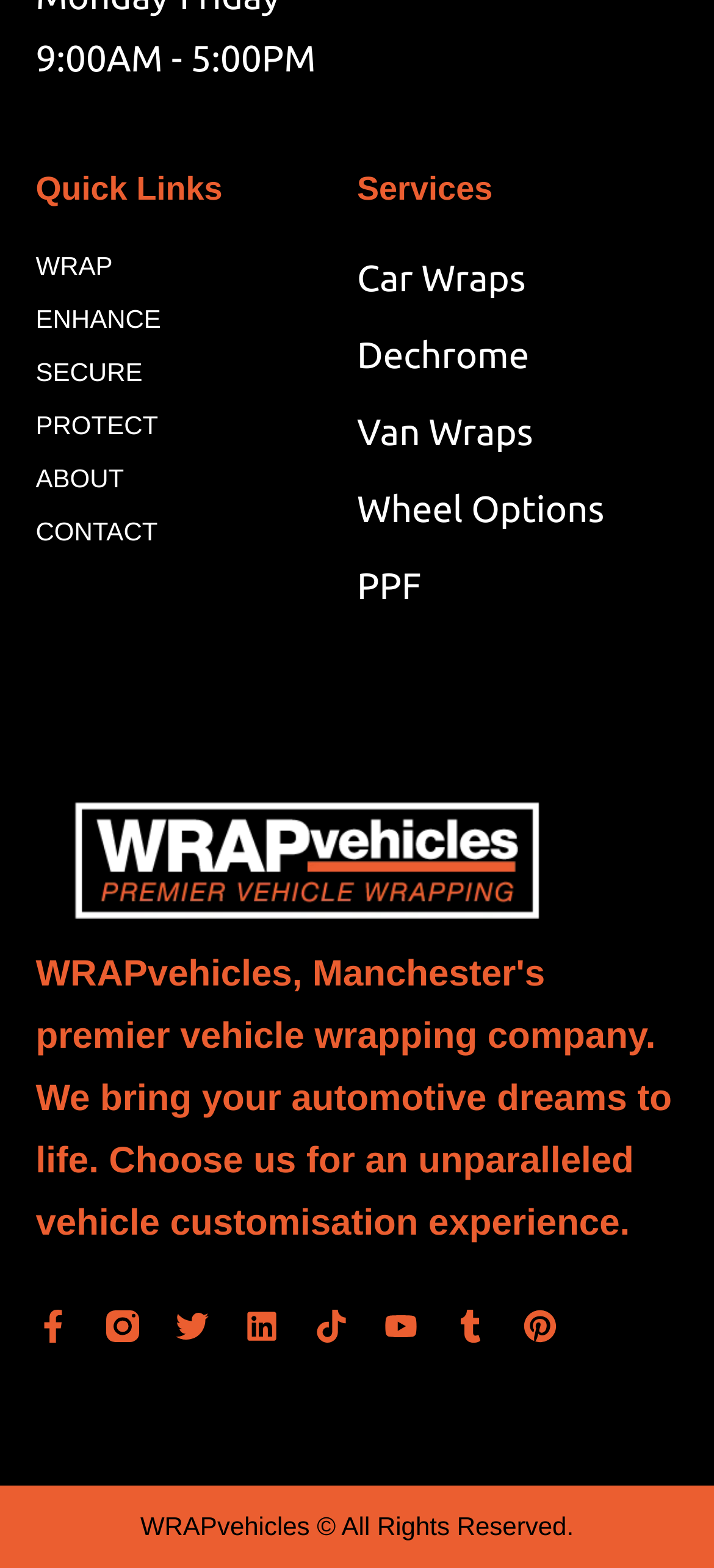Using the information in the image, could you please answer the following question in detail:
What are the office hours?

I found the office hours listed at the top of the webpage, which are 9:00AM - 5:00PM.